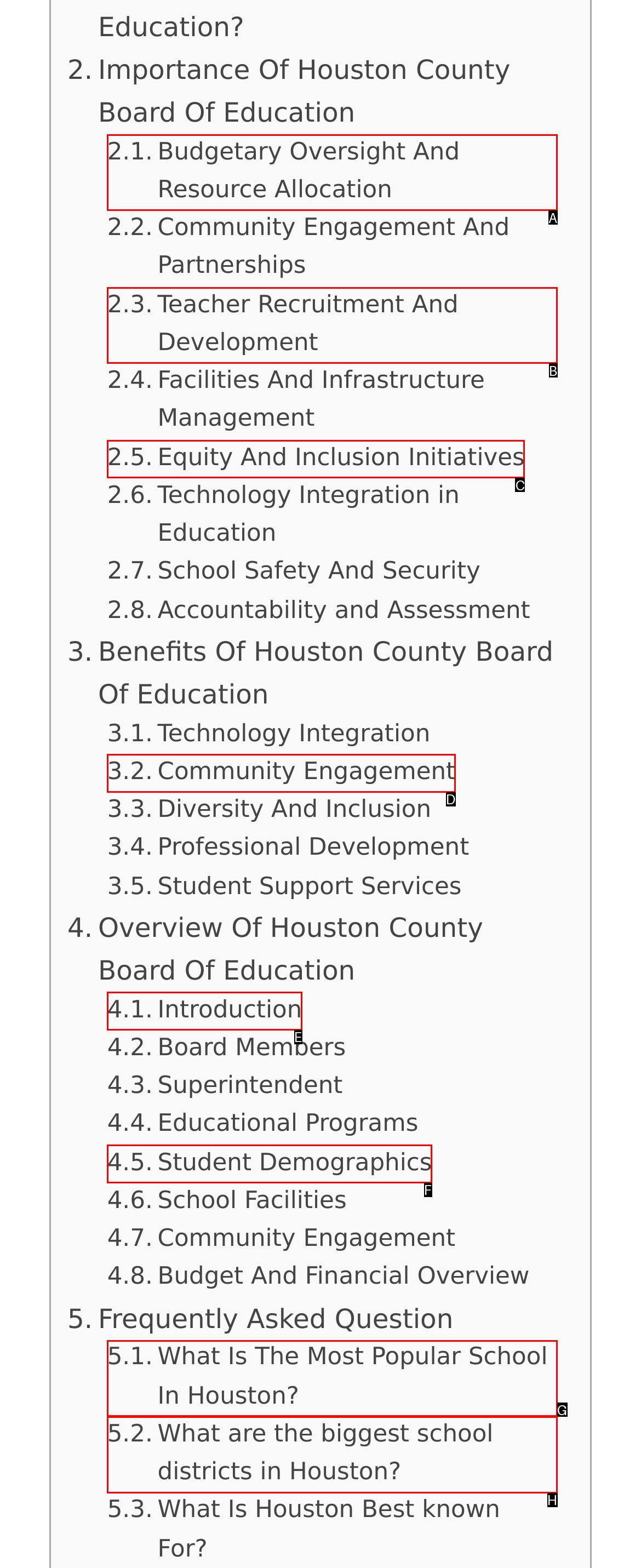From the given choices, indicate the option that best matches: Budgetary Oversight And Resource Allocation
State the letter of the chosen option directly.

A